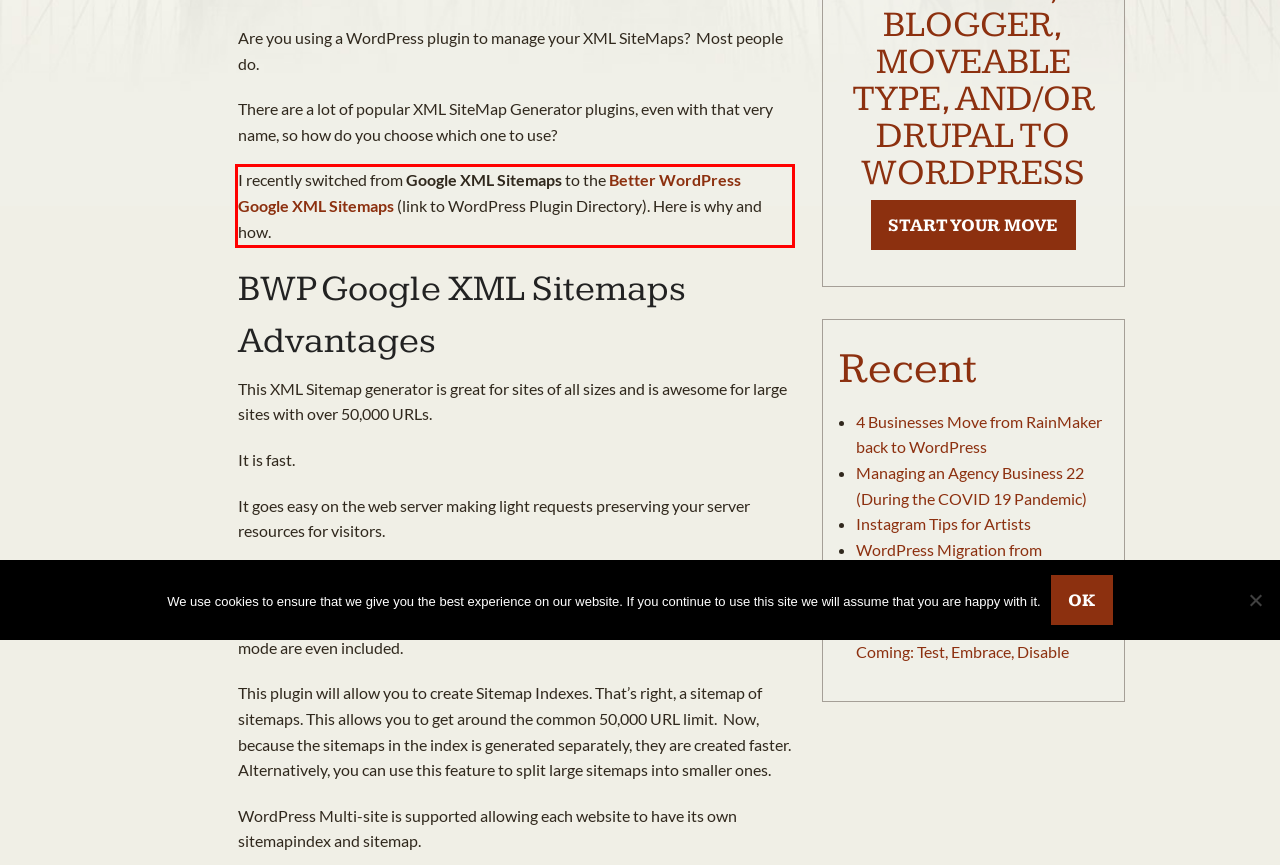Given a webpage screenshot, identify the text inside the red bounding box using OCR and extract it.

I recently switched from Google XML Sitemaps to the Better WordPress Google XML Sitemaps (link to WordPress Plugin Directory). Here is why and how.